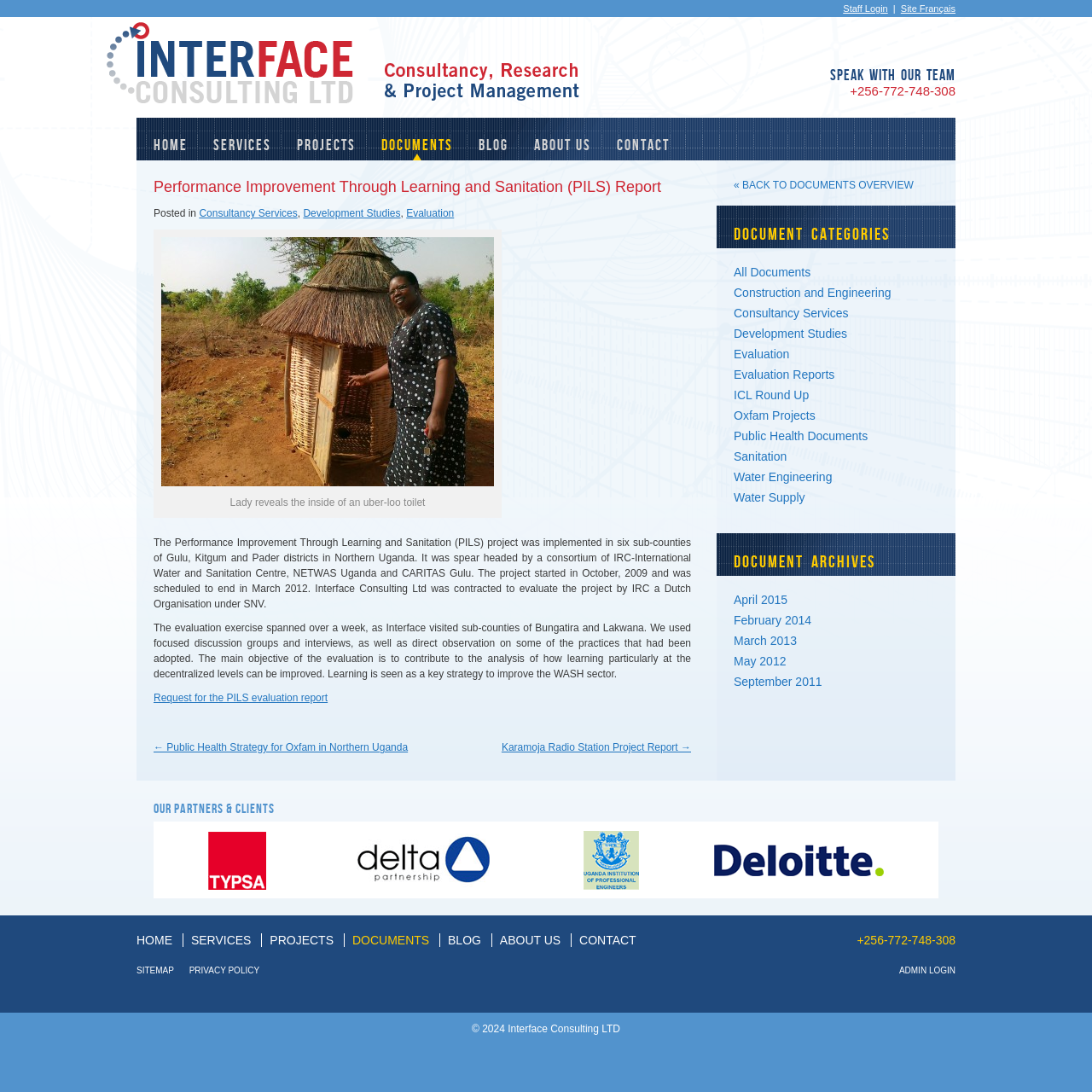How many links are there in the 'Document Categories' section?
Provide a comprehensive and detailed answer to the question.

The answer can be found by counting the number of links in the 'Document Categories' section of the webpage. There are 13 links, including 'All Documents', 'Construction and Engineering', 'Consultancy Services', and so on.